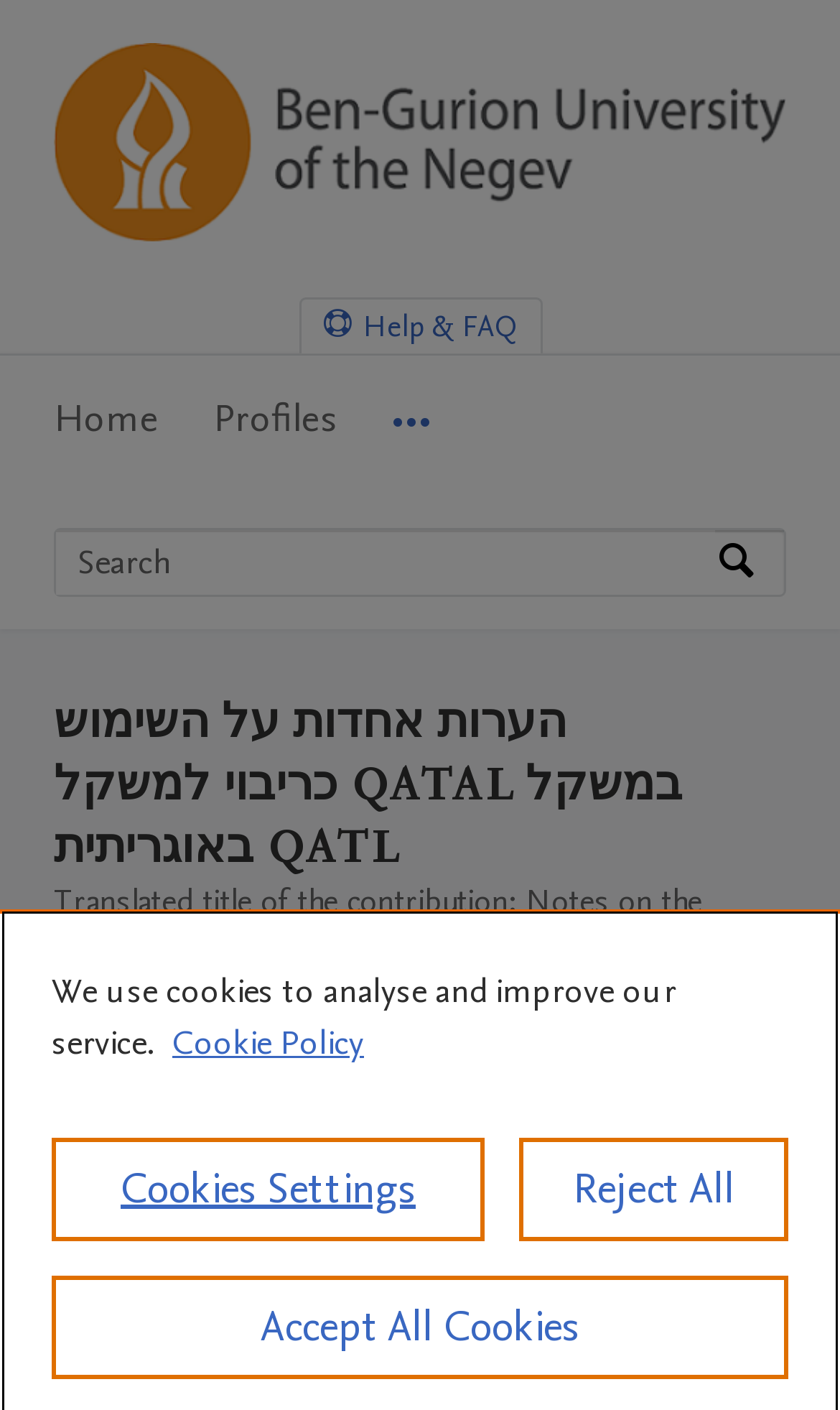Please identify the bounding box coordinates of where to click in order to follow the instruction: "Search by expertise, name or affiliation".

[0.067, 0.375, 0.851, 0.421]